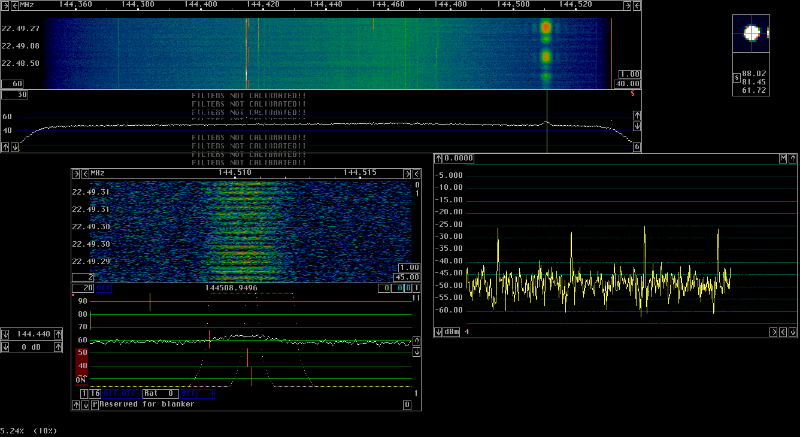Explain the image thoroughly, highlighting all key elements.

The image displays a complex setup for radio frequency analysis, showcasing various signal displays across multiple segments. The upper section features a spectrum display with blue and green spectral representations, indicating different frequencies, likely ranging from 22.48 MHz to 22.50 MHz. Notable peaks in the spectrum suggest reflections or signals received at these frequencies, hinting at active monitoring of RF signals.

In the lower-left quadrant, there is a detailed waterfall chart and a spectrogram, further illustrating the frequency activity within the 144 MHz range, specifically around 144.515 MHz. The presence of distinct patterns and signal peaks suggests the reception of pulses with significant reflection phenomena.

The bottom-right panel appears to show additional signal strength measurements, with a fluctuating yellow waveform indicative of dynamic signal changes. This multifunctional display is presumably used for fine-tuning signal reception and analyzing the characteristics of incoming radio transmissions.

Overall, this image captures an intricate moment of radio wave observation, likely linked to a recent project or experiment involving the monitoring of reflected signals, as suggested by the accompanying text about managing transmitter interference.